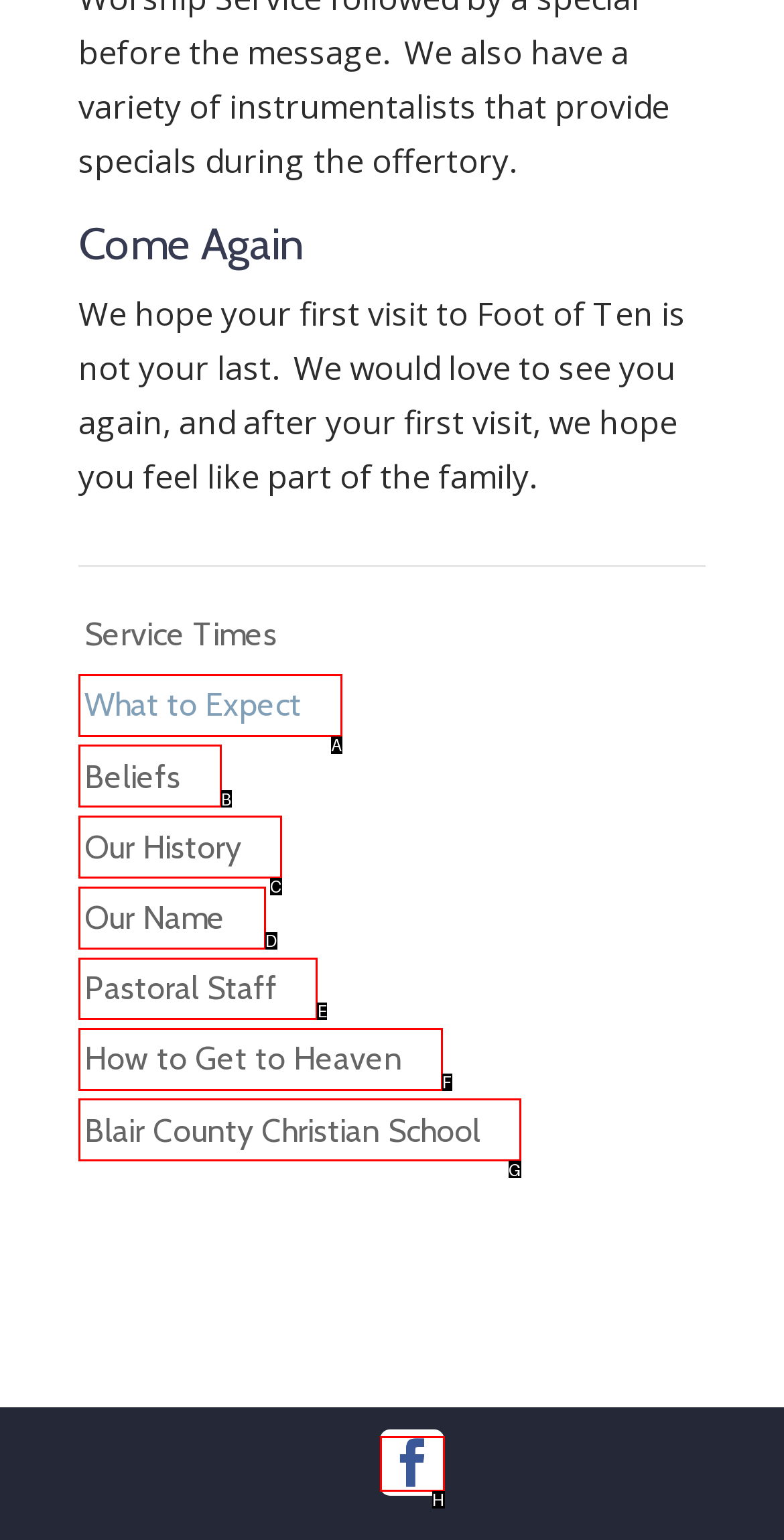Identify the correct option to click in order to accomplish the task: Open Facebook page Provide your answer with the letter of the selected choice.

None